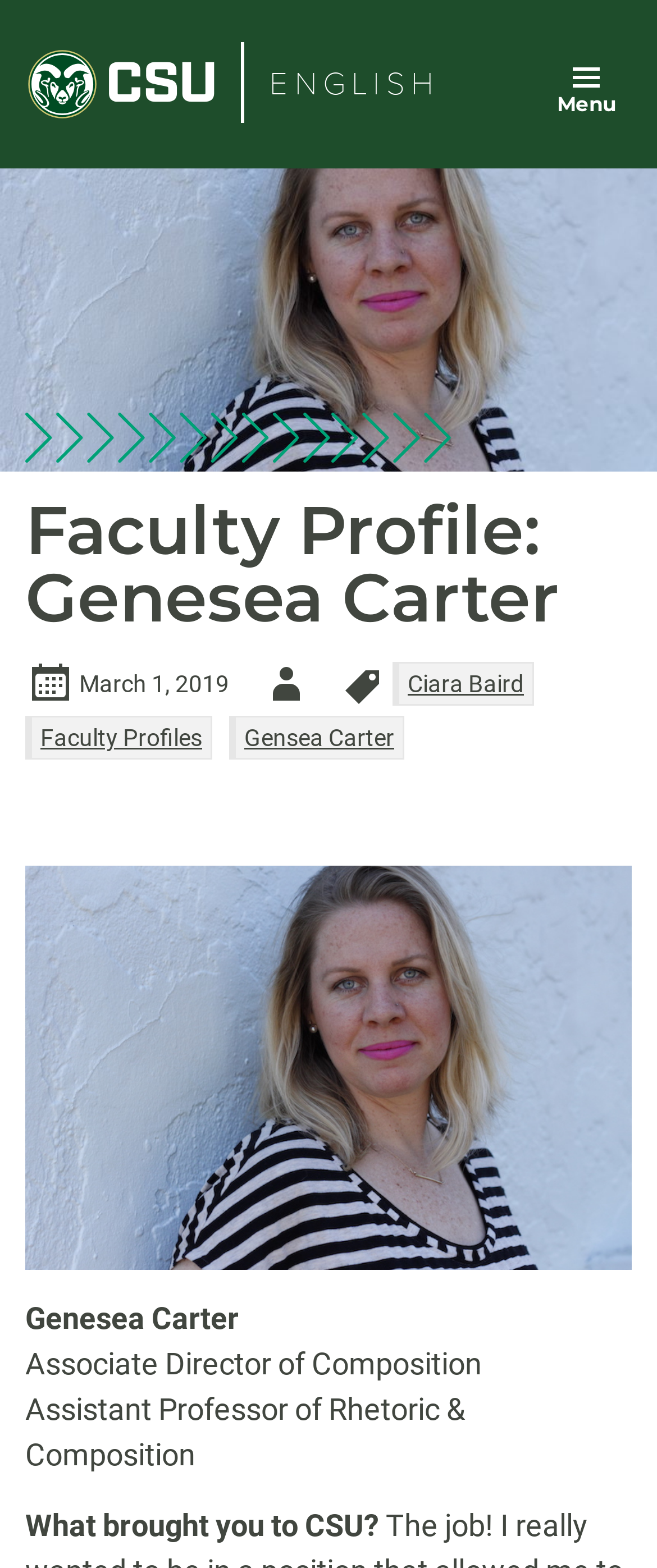Answer succinctly with a single word or phrase:
What is the date mentioned on the webpage?

March 1, 2019